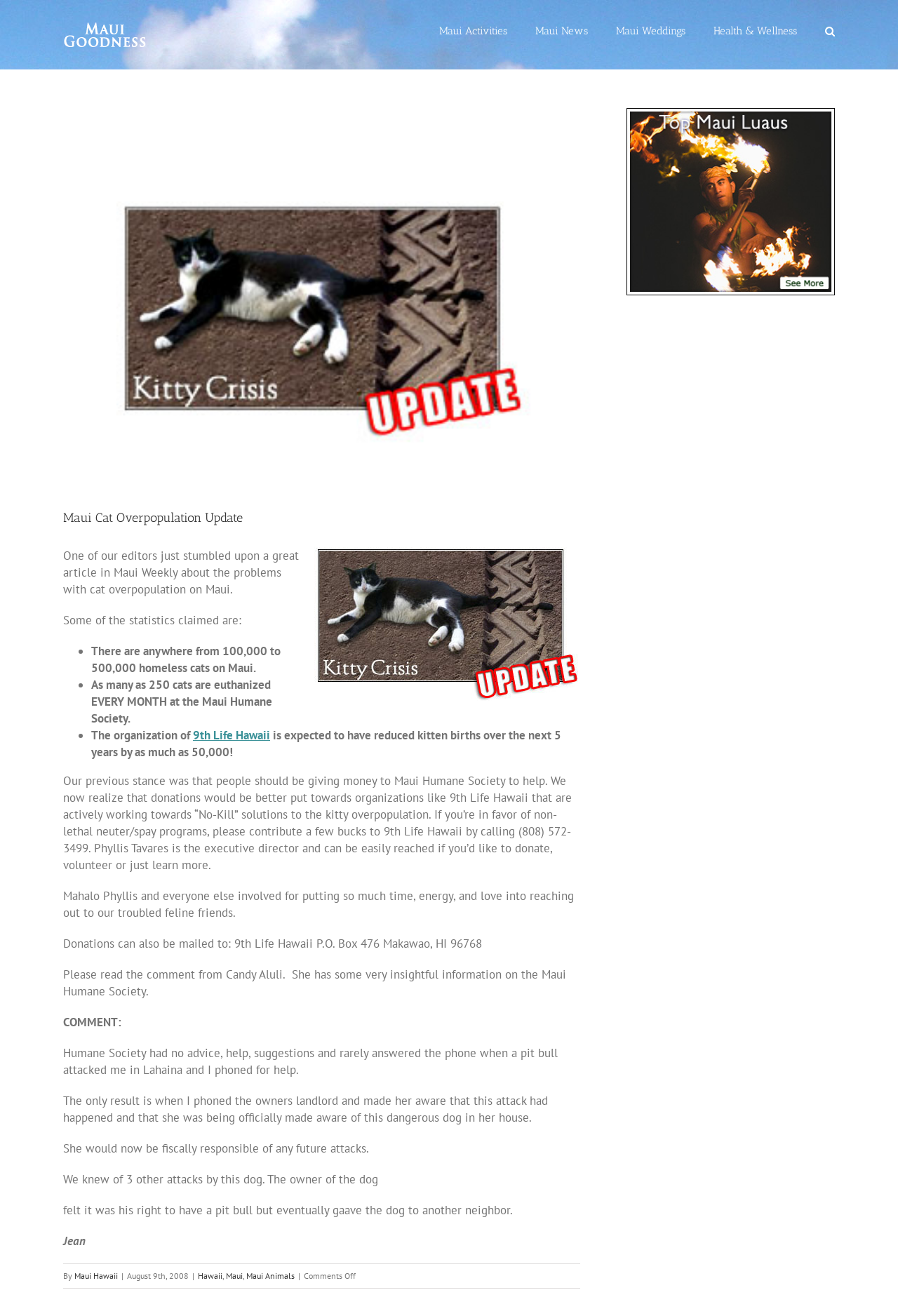Locate the bounding box coordinates of the clickable area to execute the instruction: "Read about Maui Cat Overpopulation Update". Provide the coordinates as four float numbers between 0 and 1, represented as [left, top, right, bottom].

[0.07, 0.386, 0.646, 0.401]